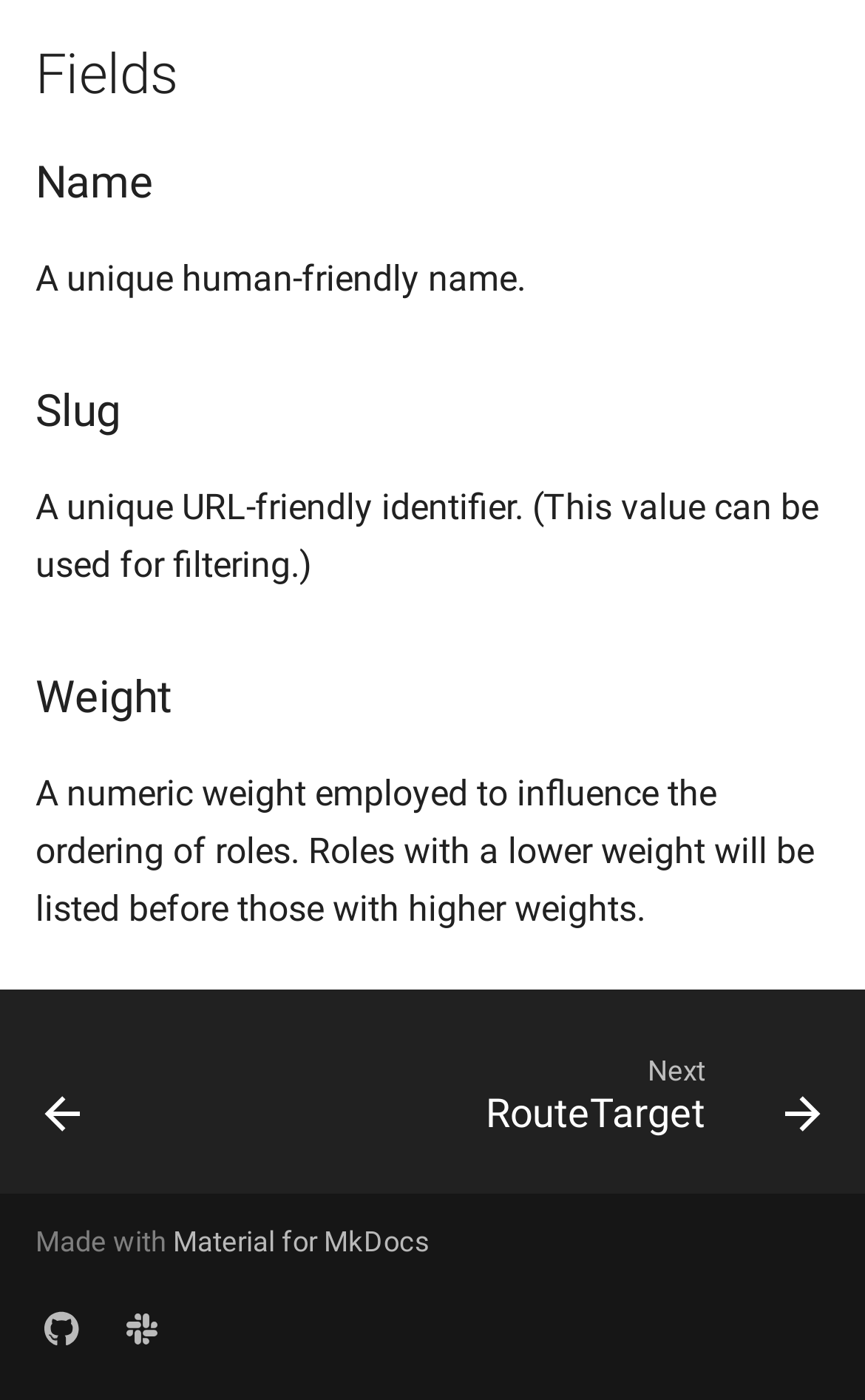Provide the bounding box coordinates of the UI element that matches the description: "title="github.com"".

[0.031, 0.923, 0.113, 0.974]